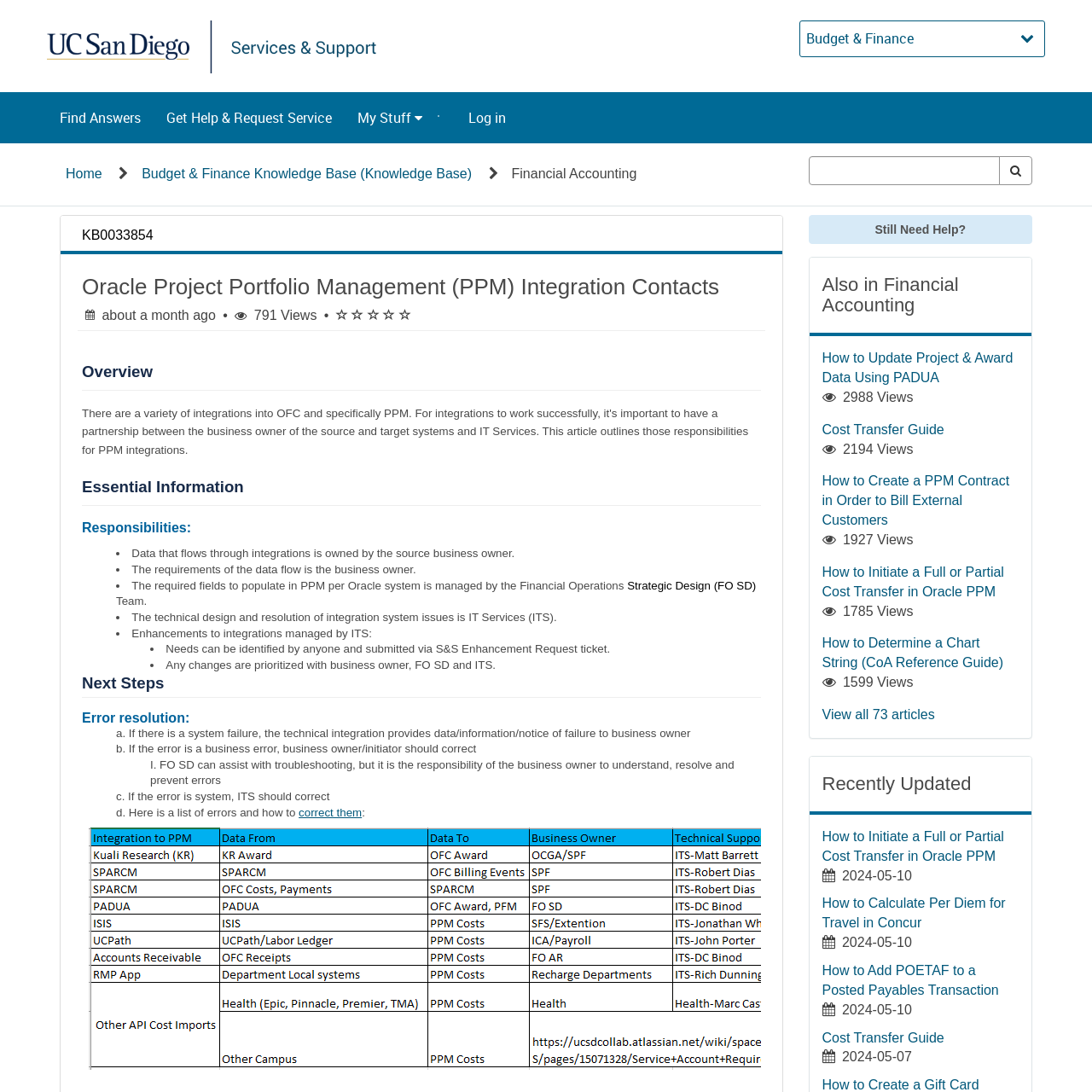Explain in detail what is displayed on the webpage.

The webpage is a knowledge base article about Oracle Project Portfolio Management (PPM) Integration Contacts. At the top, there is a header section with a menu bar containing links to "Find Answers", "Get Help & Request Service", and "My Stuff". On the right side of the header, there is a "Log in" link. Below the header, there is a navigation section with breadcrumbs showing the current location: "Home" > "Budget & Finance Knowledge Base" > "Financial Accounting".

The main content area is divided into several sections. The first section has a heading "Oracle Project Portfolio Management (PPM) Integration Contacts" and displays article metadata, including the update date and view count. Below this, there is an "Overview" section with a brief description of the article's content.

The next section is "Essential Information", which provides details about responsibilities, data flow, and technical design. This section is divided into several subtopics, each with a list of bullet points explaining the relevant information.

Following this, there is a "Next Steps" section with a brief description and a separator line. The "Error resolution" section provides a list of steps to take in case of errors, including system failures, business errors, and troubleshooting.

On the right side of the page, there is a sidebar with a search box and a "Still Need Help?" link. Below this, there is a section titled "Also in Financial Accounting" with links to related articles, including "How to Update Project & Award Data Using PADUA", "Cost Transfer Guide", and others. Each article link is accompanied by a view count.

At the bottom of the page, there is a "Recently Updated" section with links to recently updated articles, including "How to Initiate a Full or Partial Cost Transfer in Oracle PPM" and "How to Calculate Per Diem for Travel in Concur".